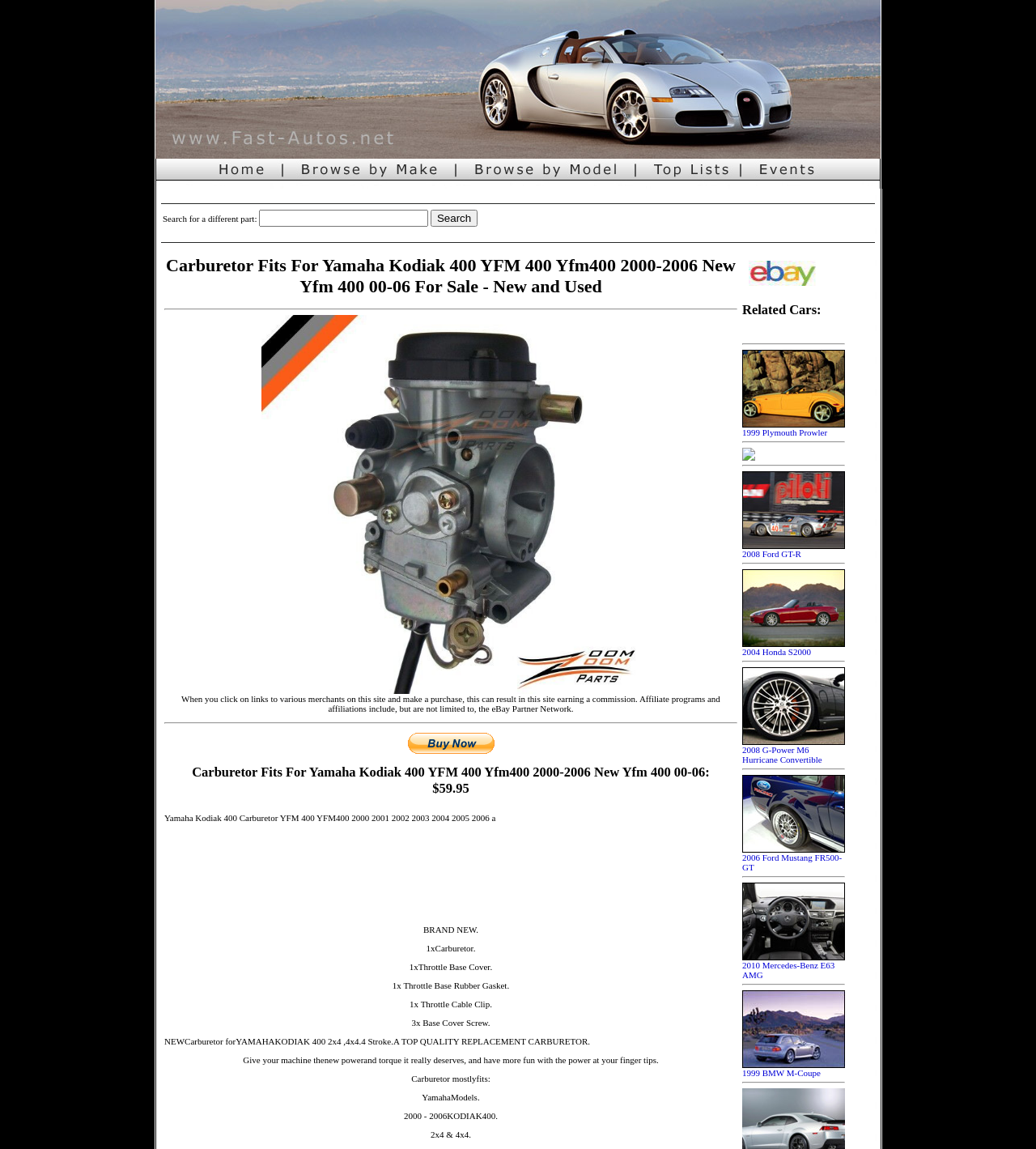Give a detailed explanation of the elements present on the webpage.

This webpage is an online marketplace listing for a carburetor that fits Yamaha Kodiak 400 YFM 400 Yfm400 models from 2000 to 2006. At the top of the page, there is a header section with a logo and a navigation menu. Below the header, there is a search bar where users can search for different parts.

The main content of the page is divided into two sections. On the left side, there is a product description section that includes the product title, price, and details about the carburetor. The product title is "Carburetor Fits For Yamaha Kodiak 400 YFM 400 Yfm400 2000-2006 New Yfm 400 00-06 For Sale - New and Used". The price is listed as $59.95. The product description section also includes a list of items that are included with the purchase, such as a throttle base cover, throttle base rubber gasket, throttle cable clip, and base cover screws.

On the right side of the page, there is a section that displays related cars, which includes images and links to other car models, such as the 1999 Plymouth Prowler, 2008 Ford GT-R, 2004 Honda S2000, and others.

There are also several call-to-action buttons, including a "Buy Now" button and a "Search" button. Additionally, there is a disclaimer at the bottom of the page that explains the website's affiliate program and how it earns commissions from purchases made through links on the site.